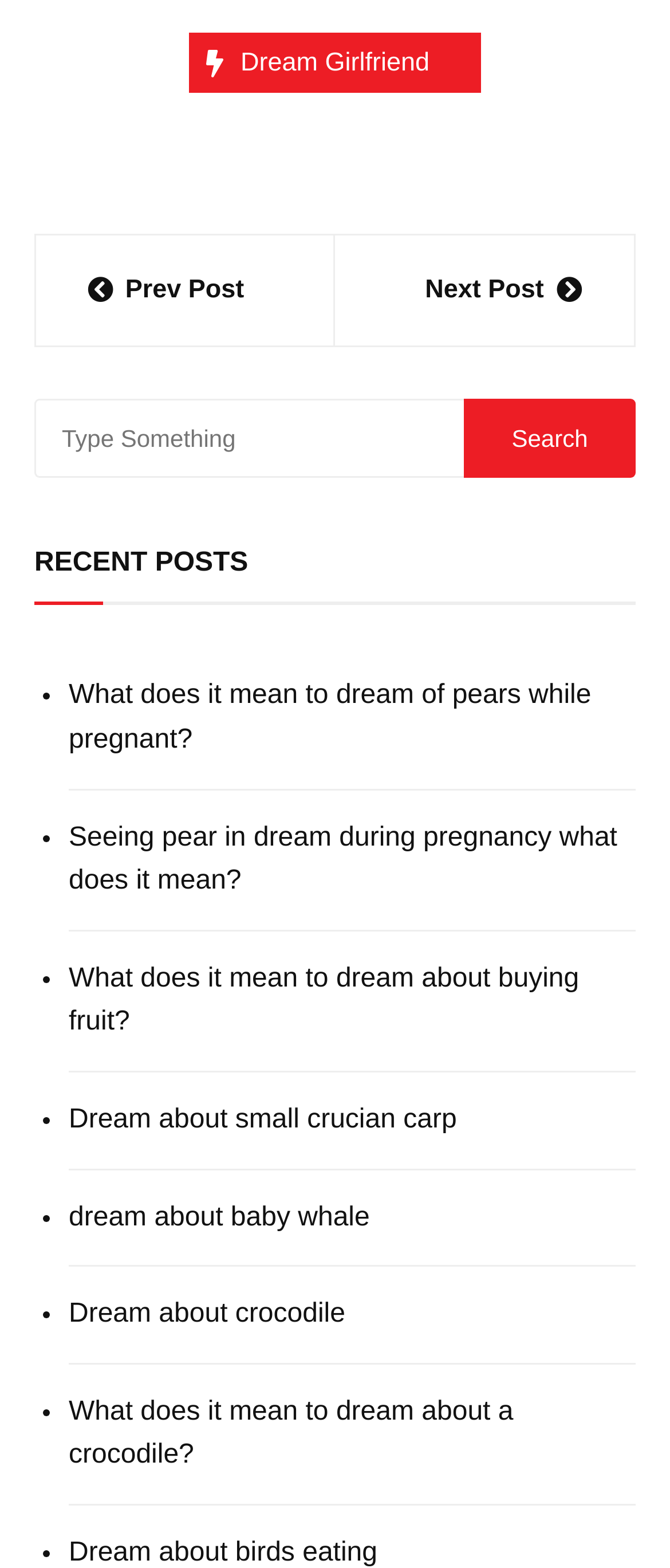Please find the bounding box coordinates of the element that you should click to achieve the following instruction: "Explore the dream girlfriend page". The coordinates should be presented as four float numbers between 0 and 1: [left, top, right, bottom].

[0.282, 0.021, 0.718, 0.06]